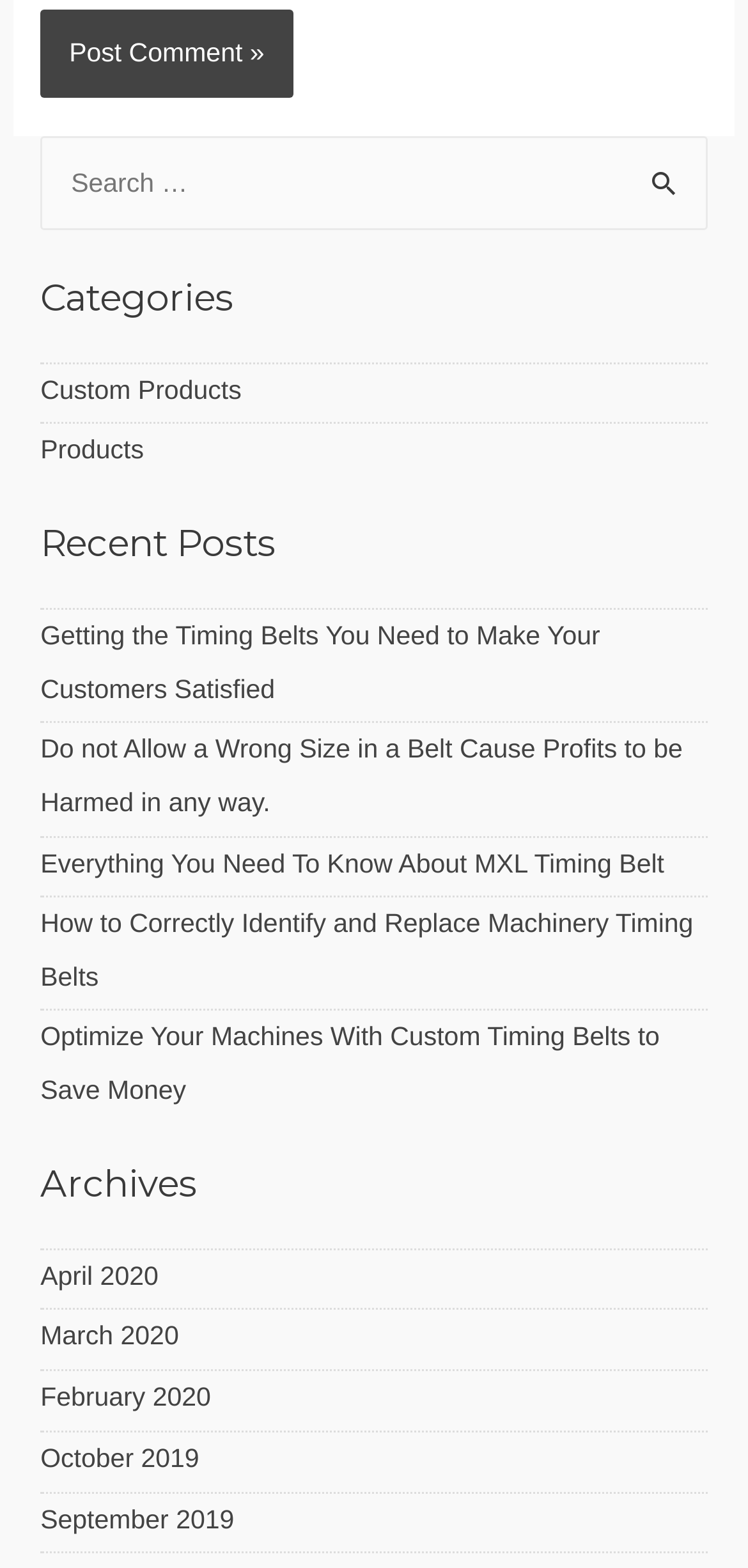Determine the bounding box coordinates of the region that needs to be clicked to achieve the task: "Browse archives for April 2020".

[0.054, 0.804, 0.212, 0.823]